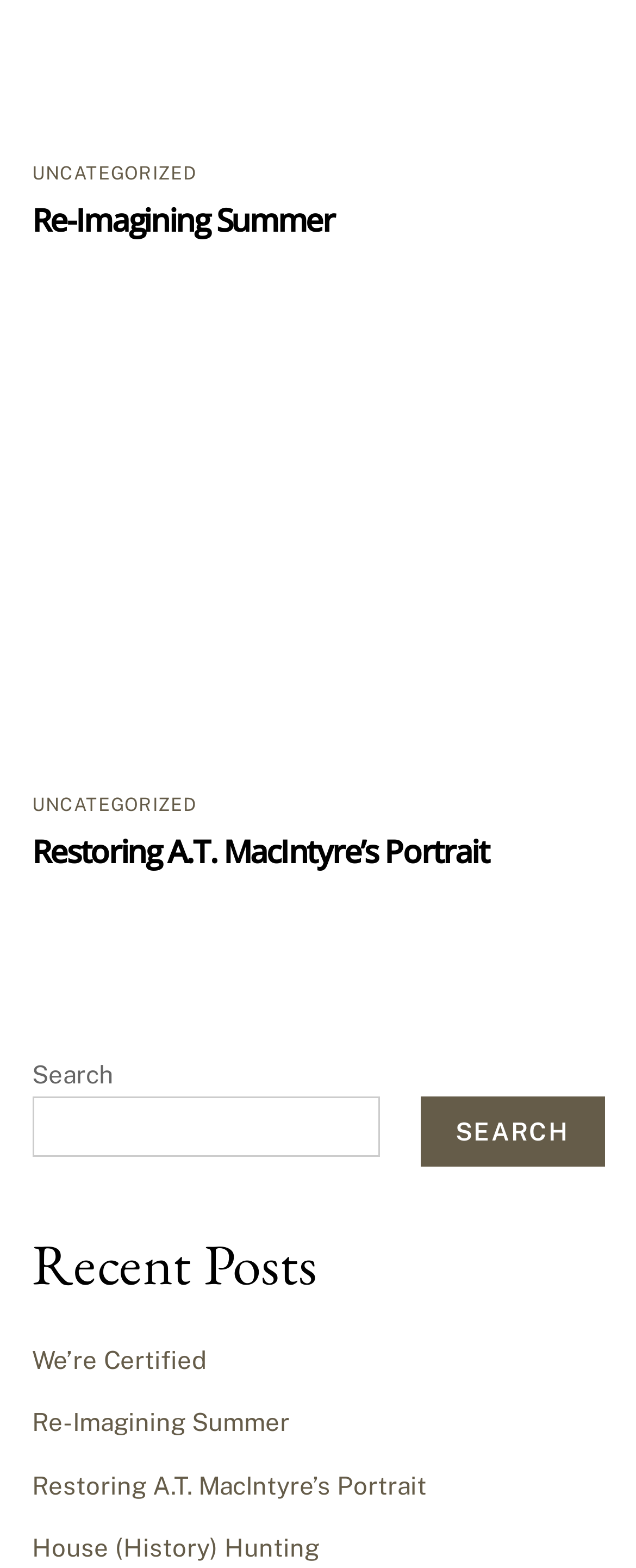Identify the bounding box coordinates for the UI element described as follows: "Restoring A.T. MacIntyre’s Portrait". Ensure the coordinates are four float numbers between 0 and 1, formatted as [left, top, right, bottom].

[0.05, 0.938, 0.671, 0.956]